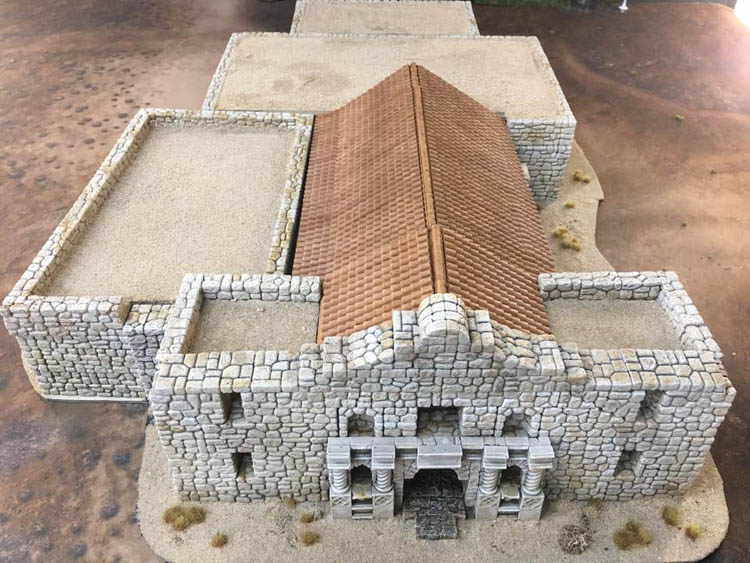Using the details from the image, please elaborate on the following question: What is the purpose of this model of the Alamo?

The caption states that this representation serves as a valuable visual aid, providing insight into the Alamo's structure and its role in American history, which suggests that the purpose of the model is educational, likely for a Texas history project.